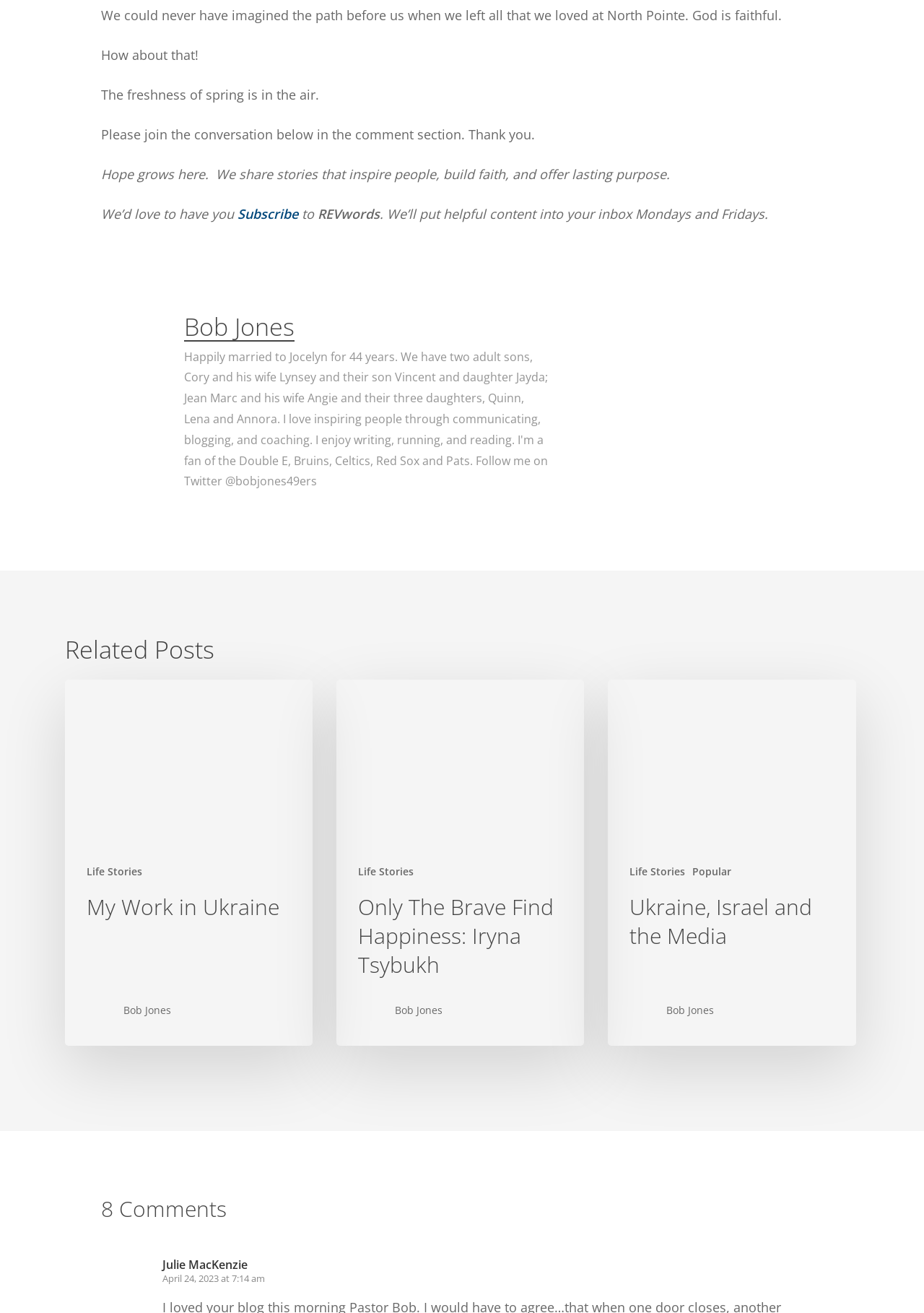Pinpoint the bounding box coordinates of the element that must be clicked to accomplish the following instruction: "View related post 'My Work in Ukraine'". The coordinates should be in the format of four float numbers between 0 and 1, i.e., [left, top, right, bottom].

[0.07, 0.517, 0.338, 0.797]